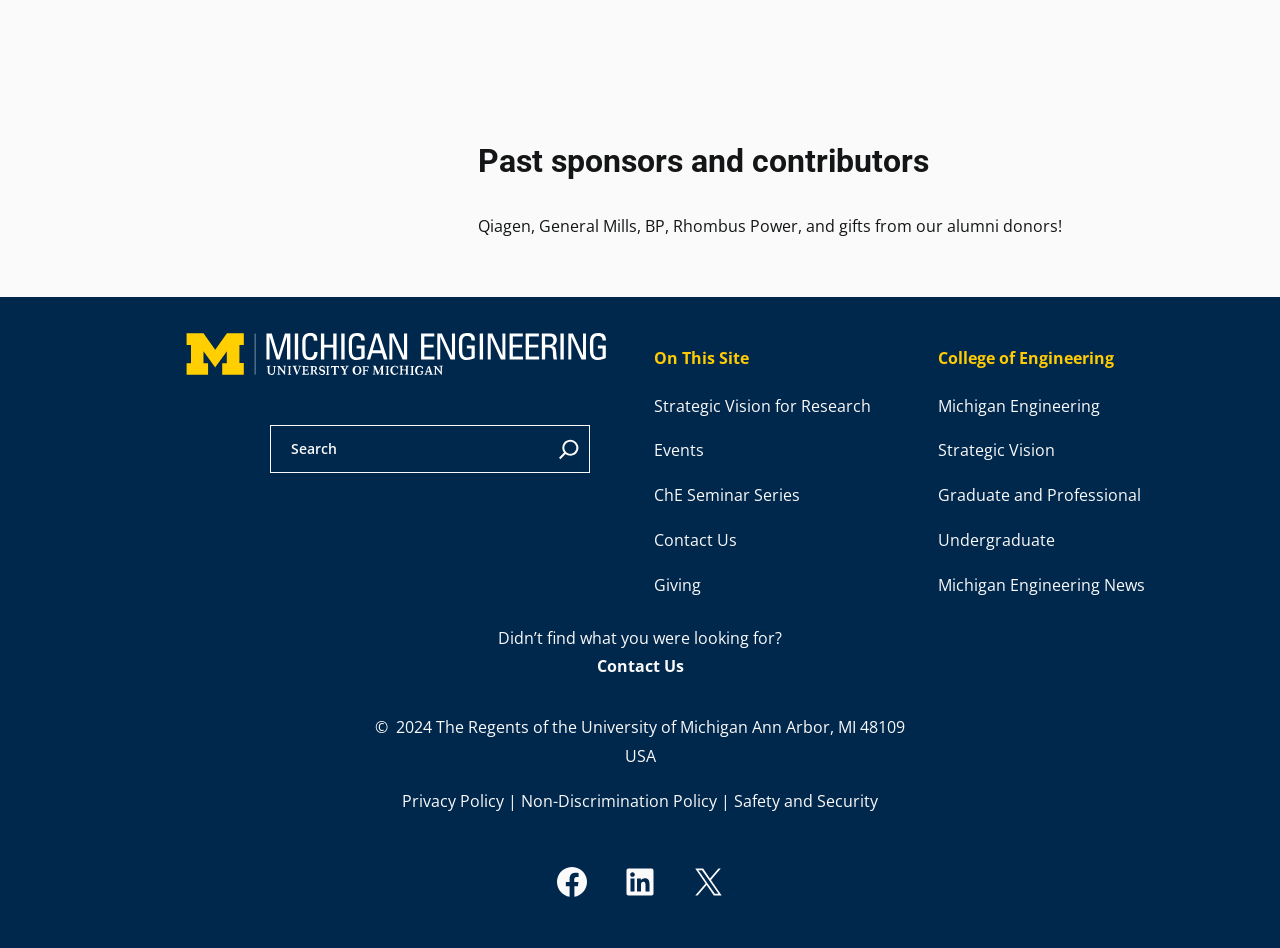Find the bounding box coordinates of the UI element according to this description: "inkjet printer manufacturers".

None